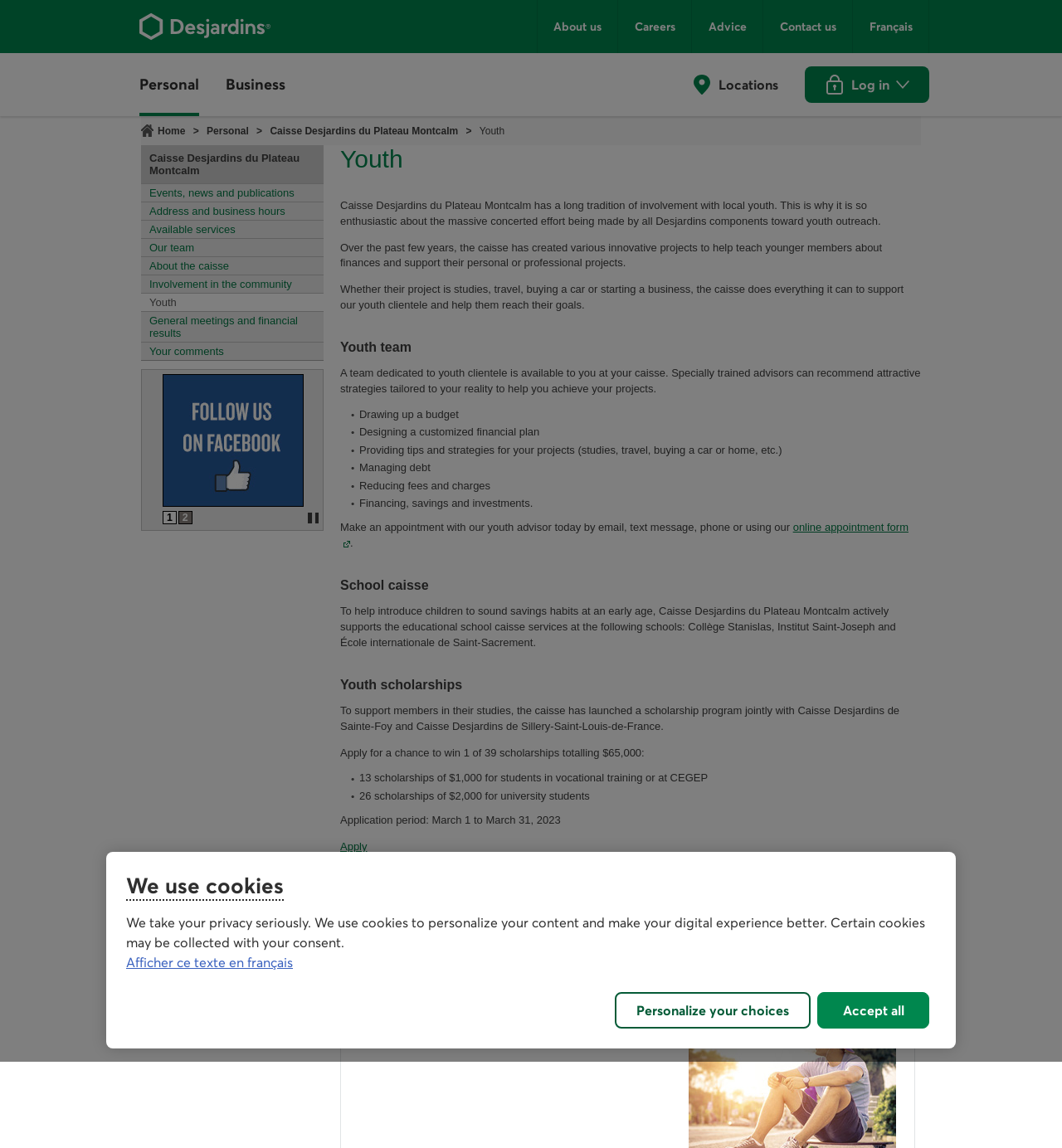How many scholarships are available for university students?
Please provide a single word or phrase answer based on the image.

26